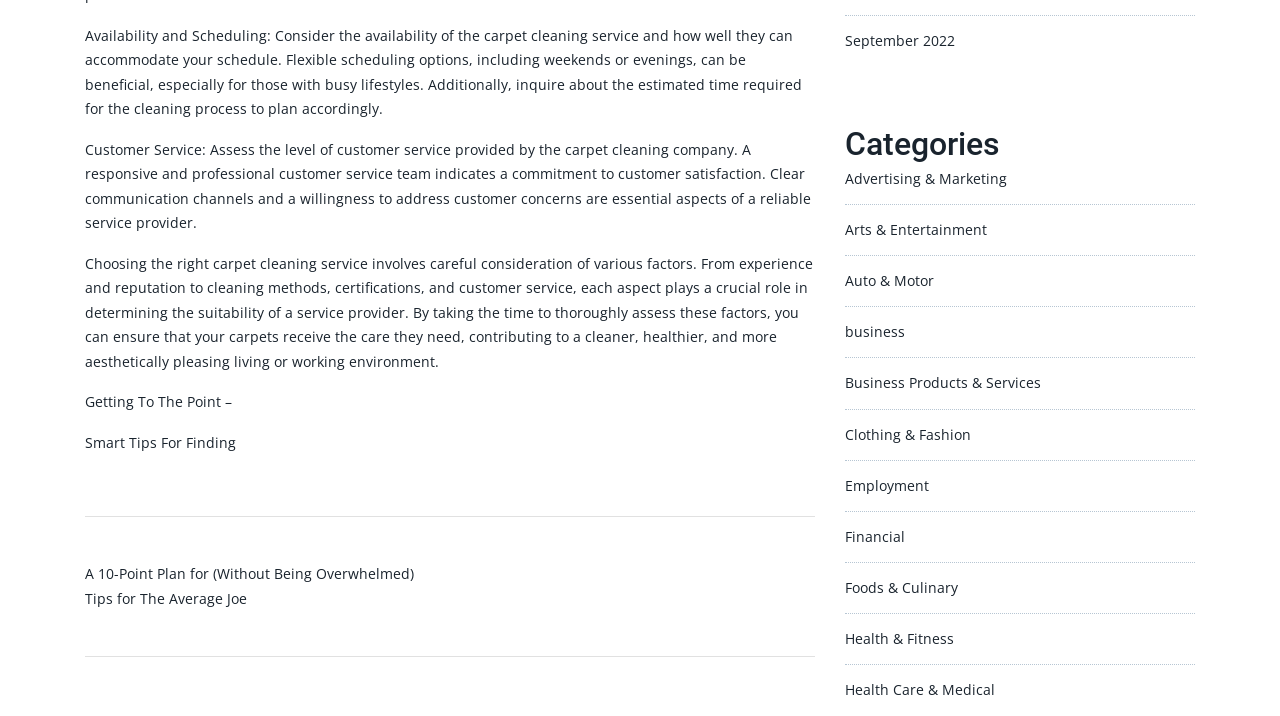What is the importance of flexible scheduling options in carpet cleaning services?
Look at the webpage screenshot and answer the question with a detailed explanation.

According to the webpage, flexible scheduling options, including weekends or evenings, can be beneficial, especially for those with busy lifestyles. This implies that having a carpet cleaning service that can accommodate one's schedule is important for individuals with limited time.